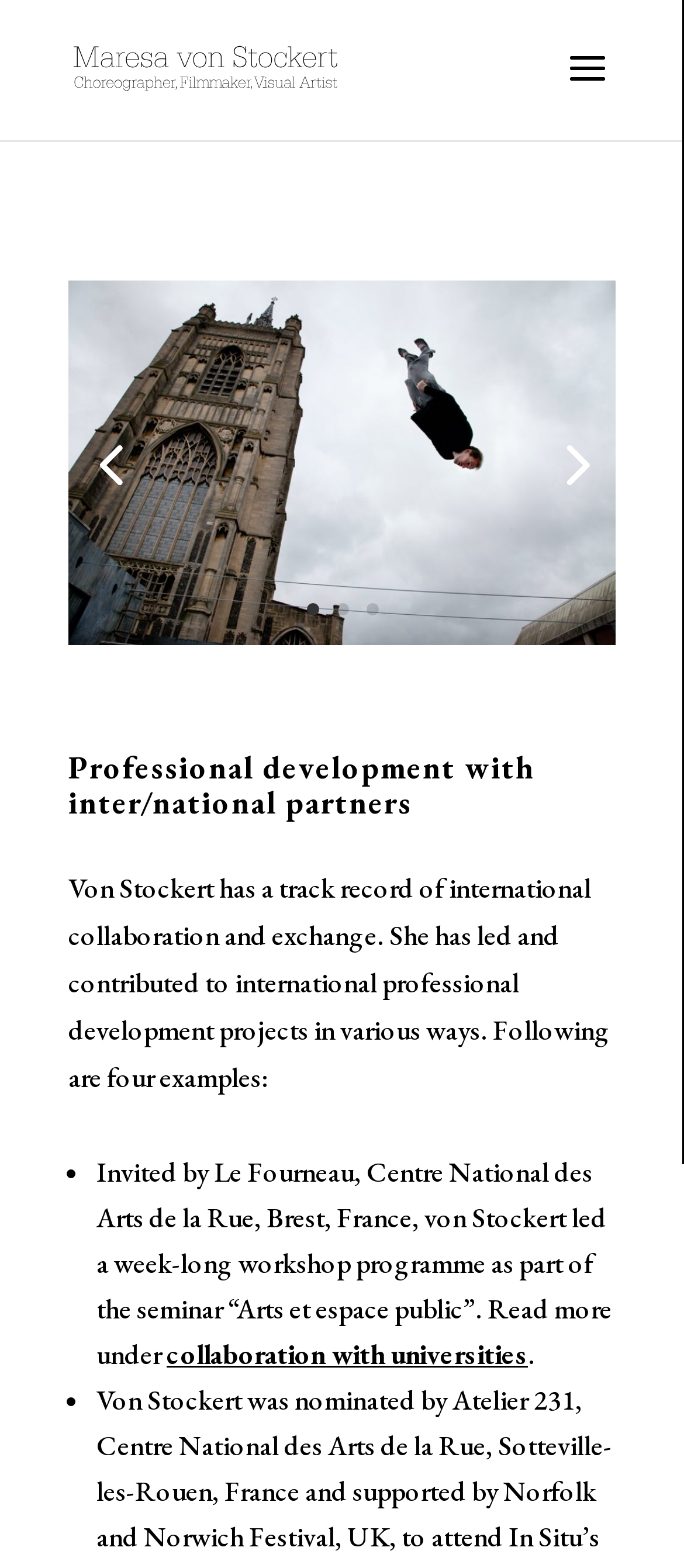Determine the bounding box for the HTML element described here: "1". The coordinates should be given as [left, top, right, bottom] with each number being a float between 0 and 1.

[0.447, 0.384, 0.465, 0.392]